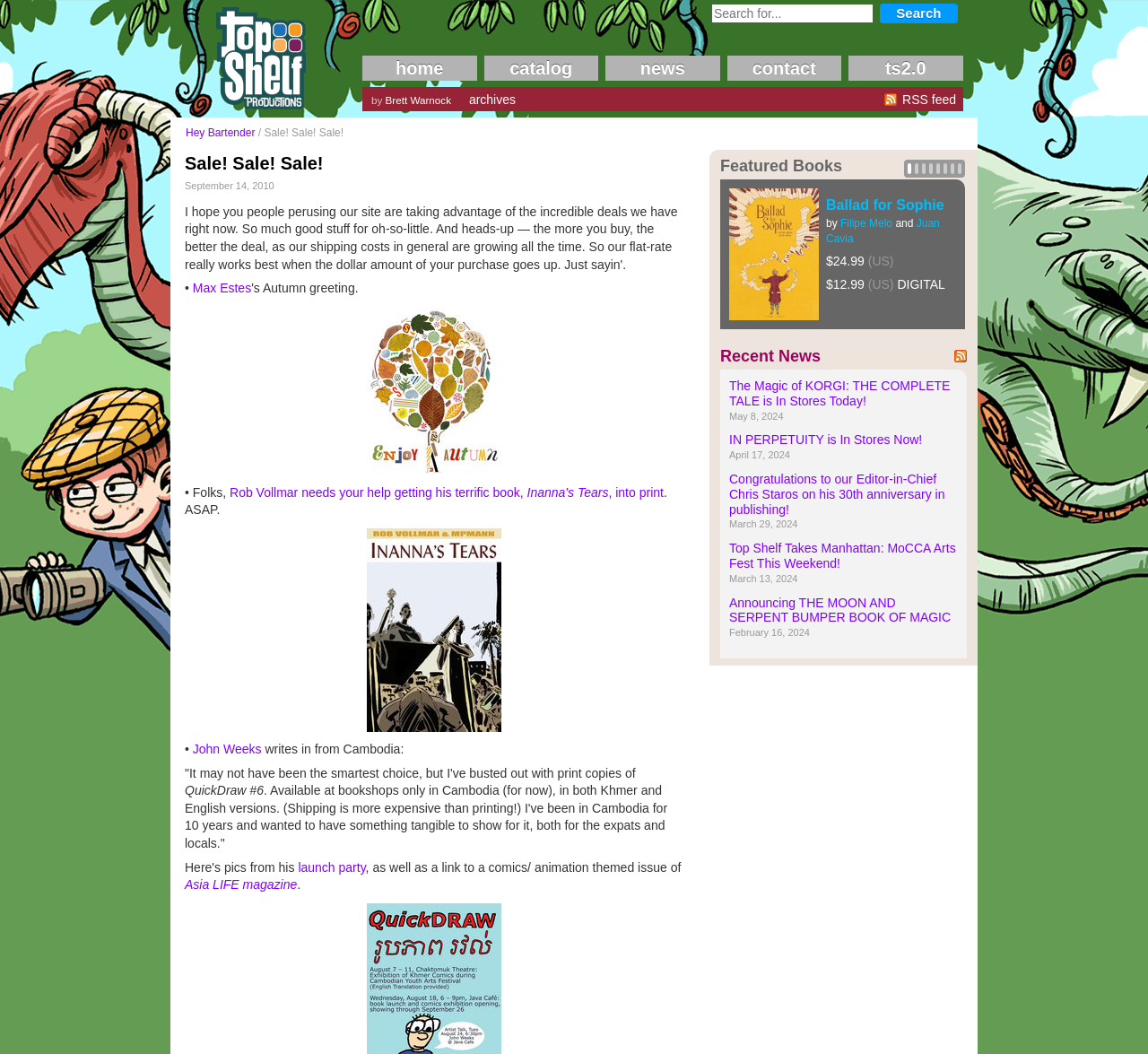Determine the main headline of the webpage and provide its text.

Top Shelf Productions